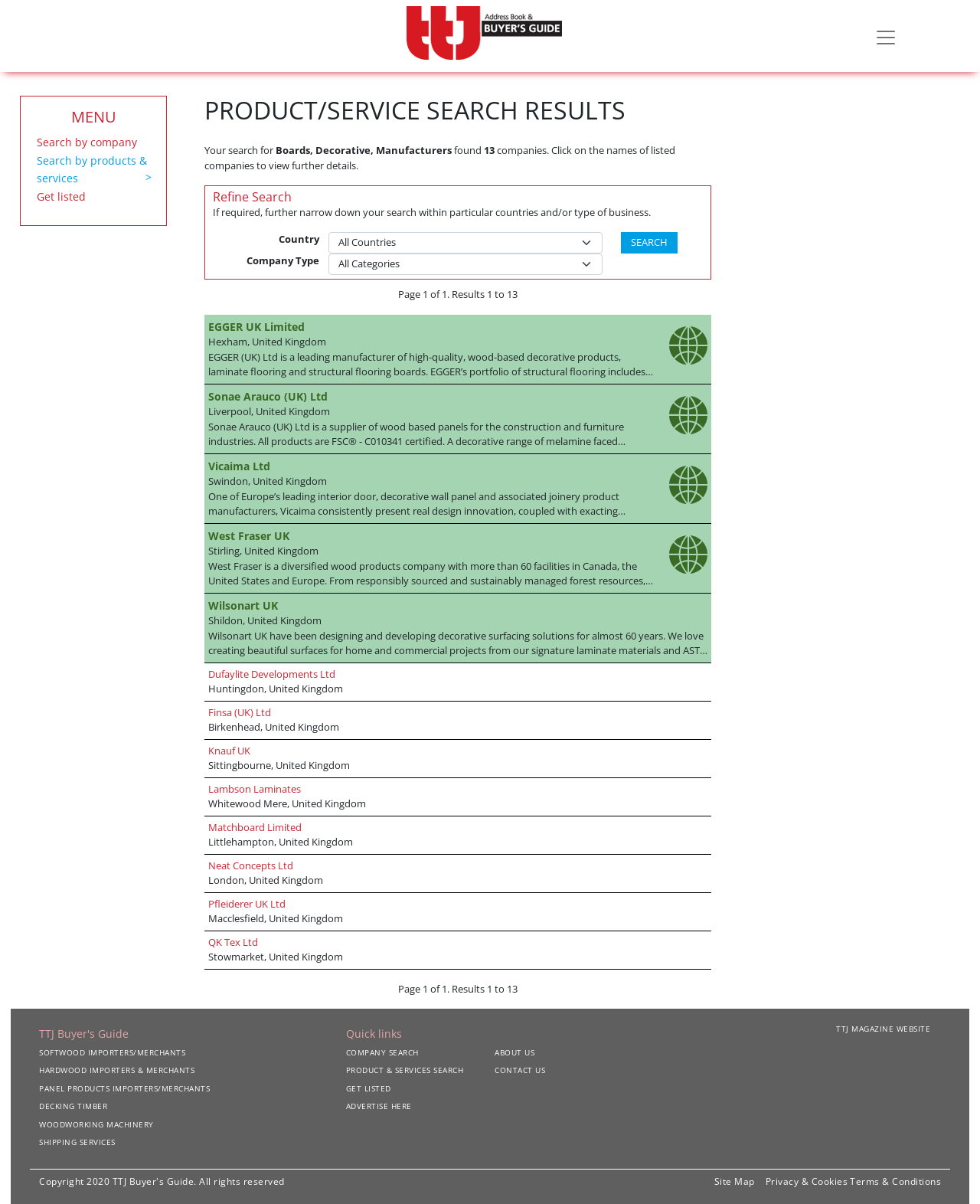Point out the bounding box coordinates of the section to click in order to follow this instruction: "View EGGER UK Limited company details".

[0.212, 0.265, 0.311, 0.277]